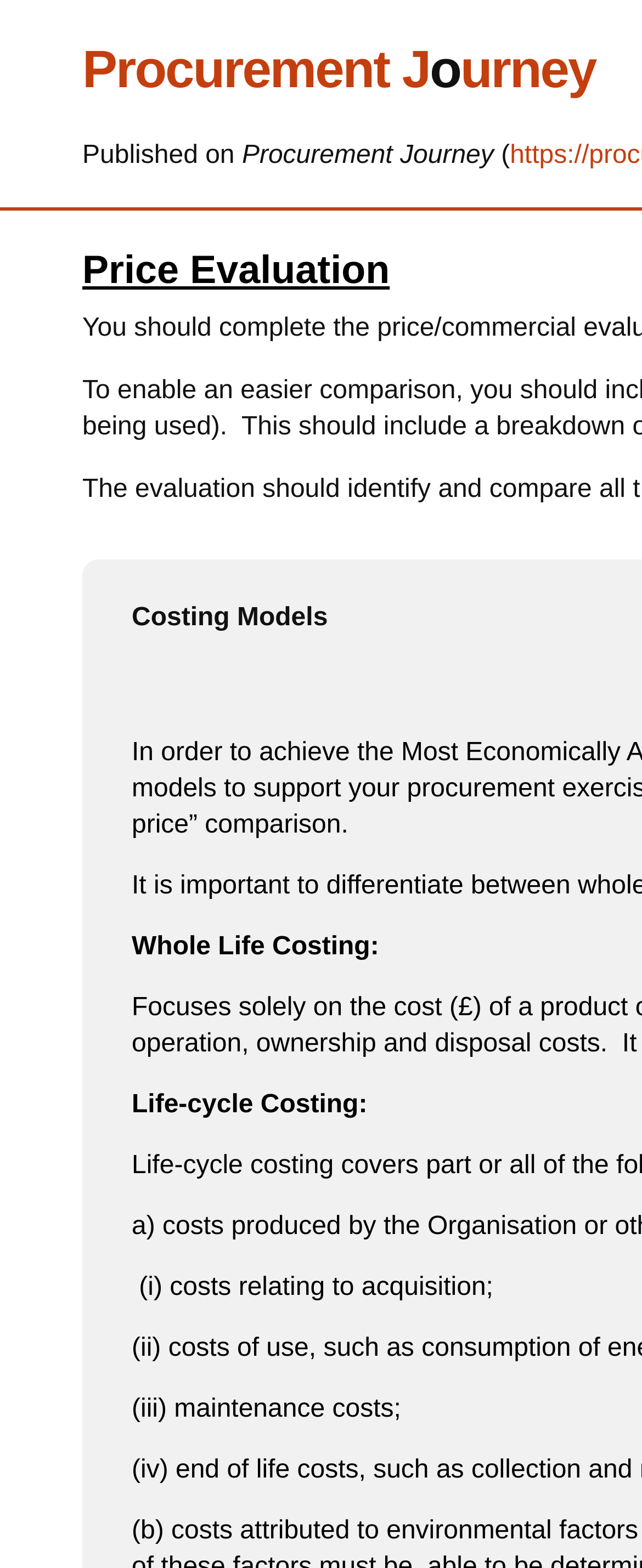Produce an extensive caption that describes everything on the webpage.

The webpage is titled "Price Evaluation" and appears to be focused on procurement-related information. At the top, there is a link to the "Procurement Journey" located almost centrally, taking up about 80% of the width. Below this link, there is a "Published on" label, followed by a single parenthesis symbol. 

To the right of the "Published on" label, there is another link to "Price Evaluation", which is slightly larger than the first link. 

Further down, there are several sections of text, each with a distinct topic. The first section is titled "Whole Life Costing" and is positioned about one-quarter of the way down the page. The second section, "Life-cycle Costing", is located below the first section. 

Under the "Life-cycle Costing" section, there are two subpoints: "(i) costs relating to acquisition" and "(iii) maintenance costs". These subpoints are listed in a vertical sequence, with the first one positioned about three-quarters of the way down the page and the second one near the bottom.